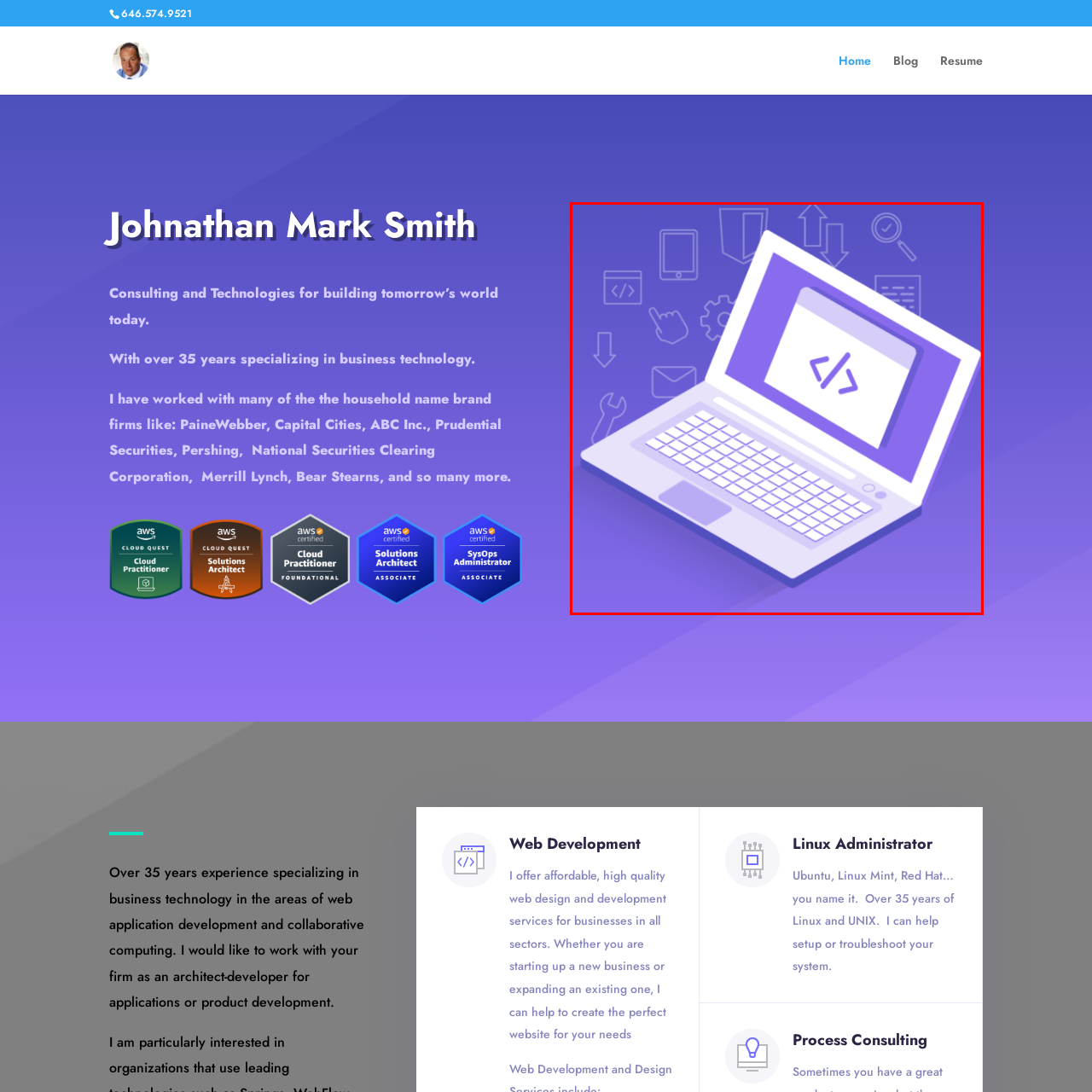Pay attention to the image encased in the red boundary and reply to the question using a single word or phrase:
What do the surrounding graphic elements represent?

Technology and digital services